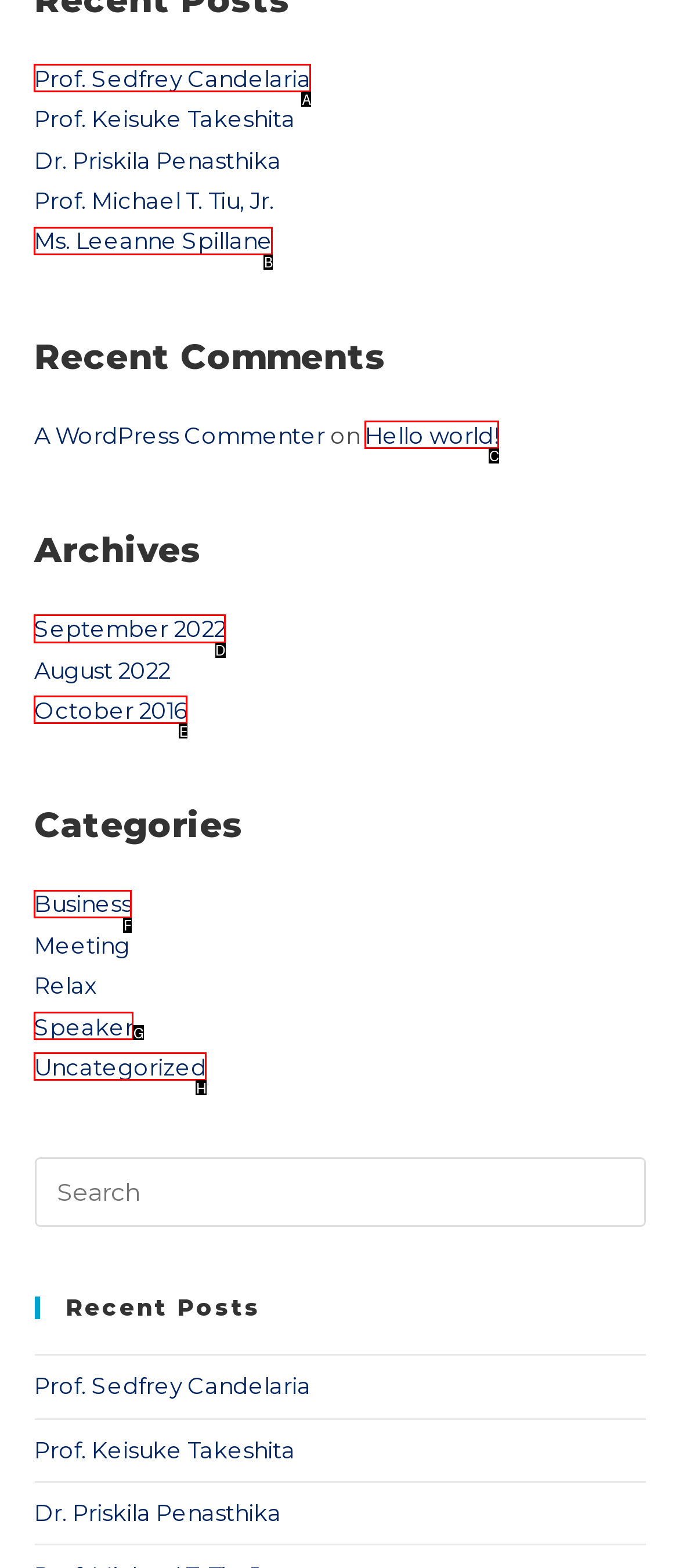Which UI element should you click on to achieve the following task: View archives for September 2022? Provide the letter of the correct option.

D